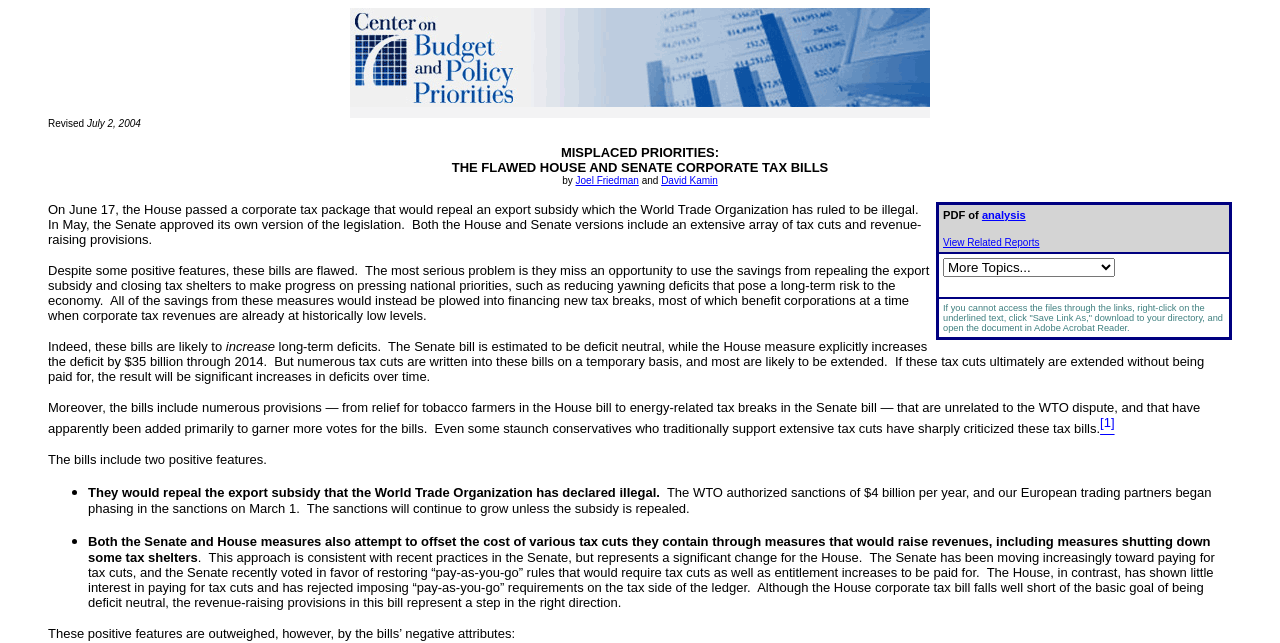What is the issue with the export subsidy? Based on the screenshot, please respond with a single word or phrase.

It is illegal